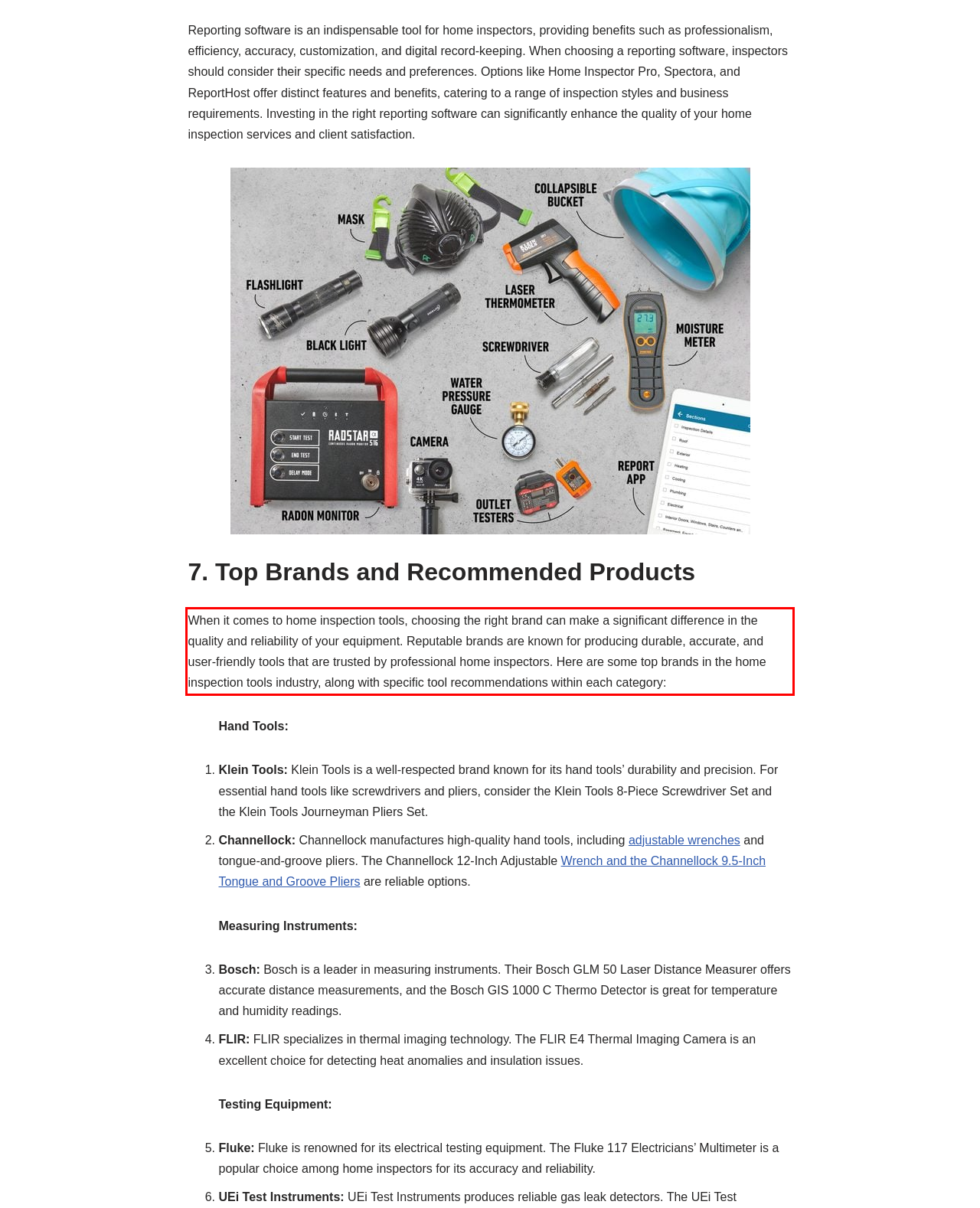Given a screenshot of a webpage with a red bounding box, extract the text content from the UI element inside the red bounding box.

When it comes to home inspection tools, choosing the right brand can make a significant difference in the quality and reliability of your equipment. Reputable brands are known for producing durable, accurate, and user-friendly tools that are trusted by professional home inspectors. Here are some top brands in the home inspection tools industry, along with specific tool recommendations within each category: